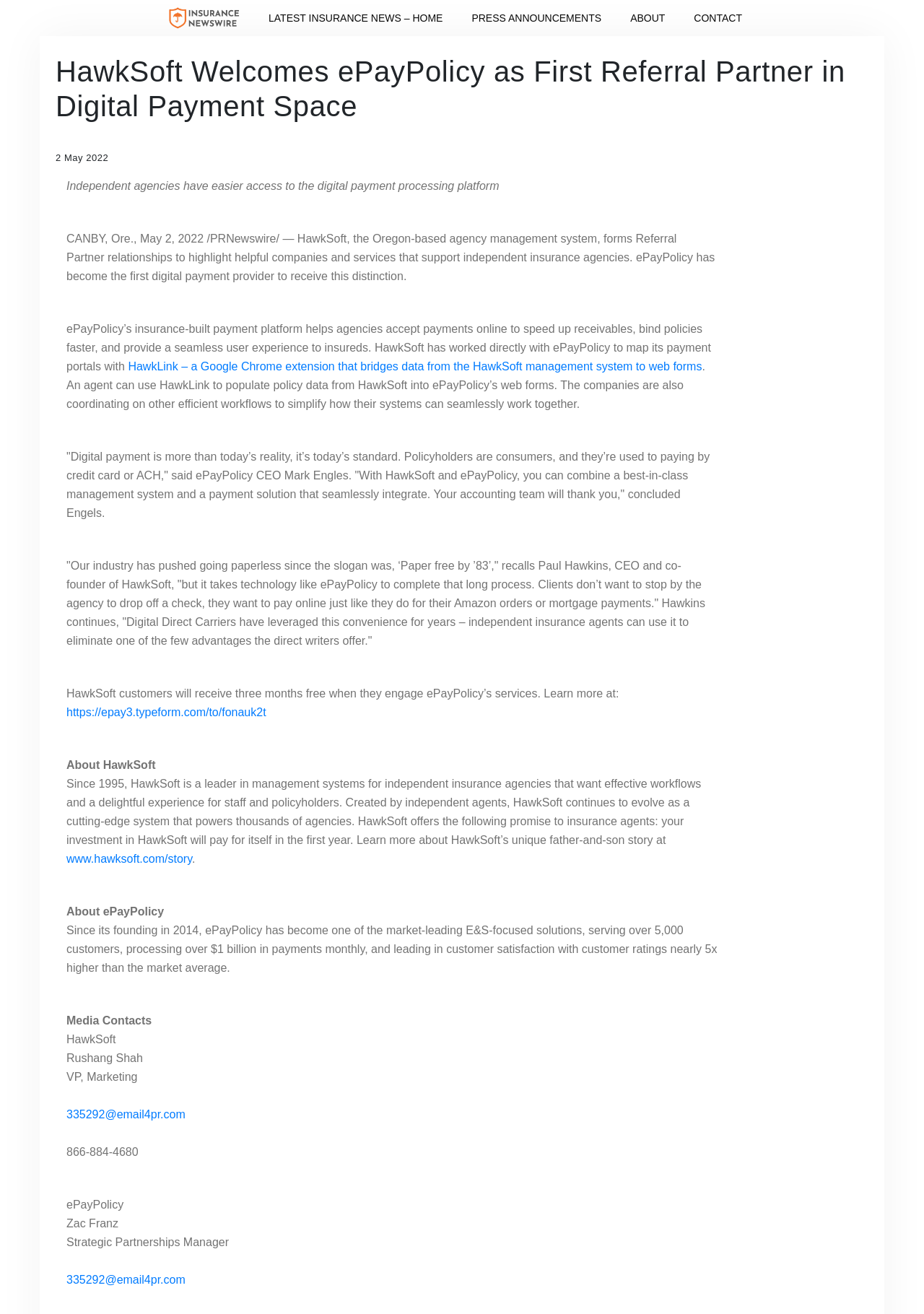Locate the bounding box coordinates of the element that should be clicked to execute the following instruction: "Contact Rushang Shah at HawkSoft".

[0.072, 0.843, 0.201, 0.852]